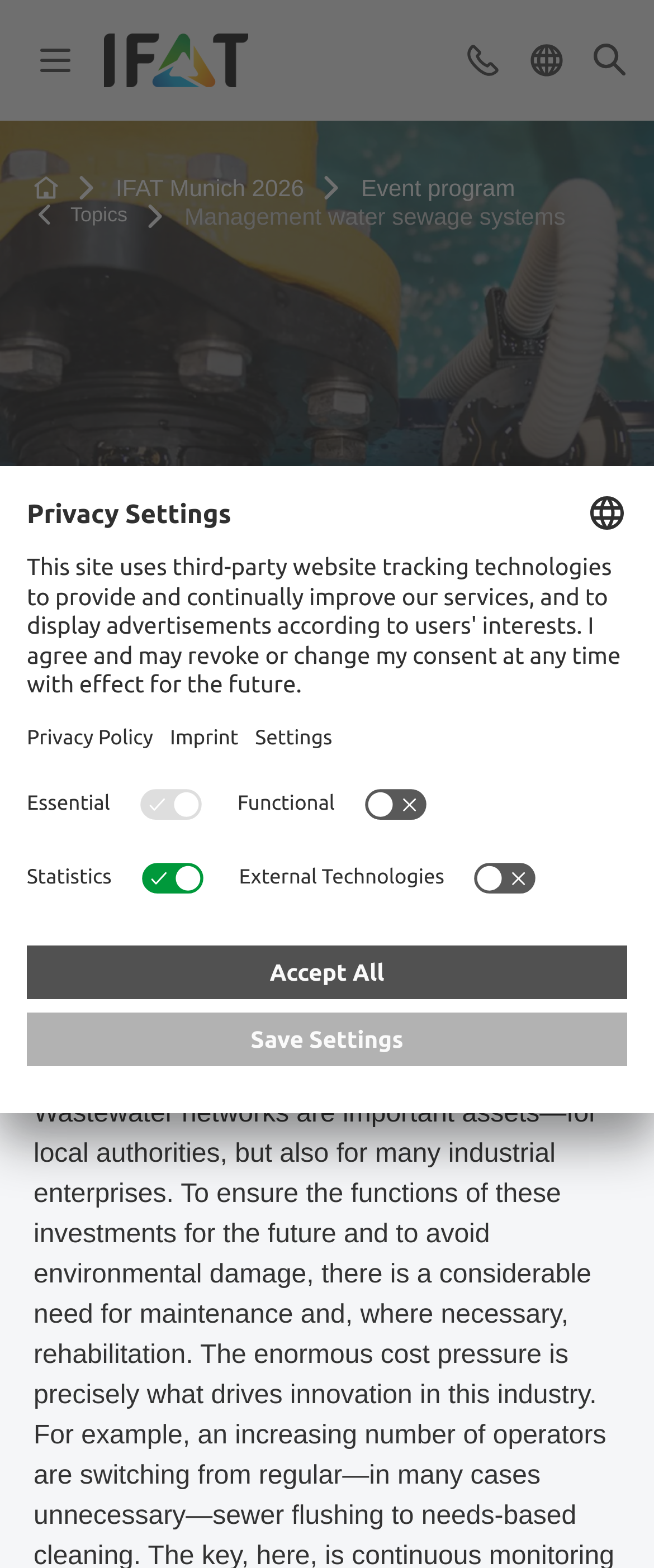Please determine the bounding box coordinates of the element to click on in order to accomplish the following task: "Click on the link to view the event program". Ensure the coordinates are four float numbers ranging from 0 to 1, i.e., [left, top, right, bottom].

[0.491, 0.11, 0.813, 0.128]